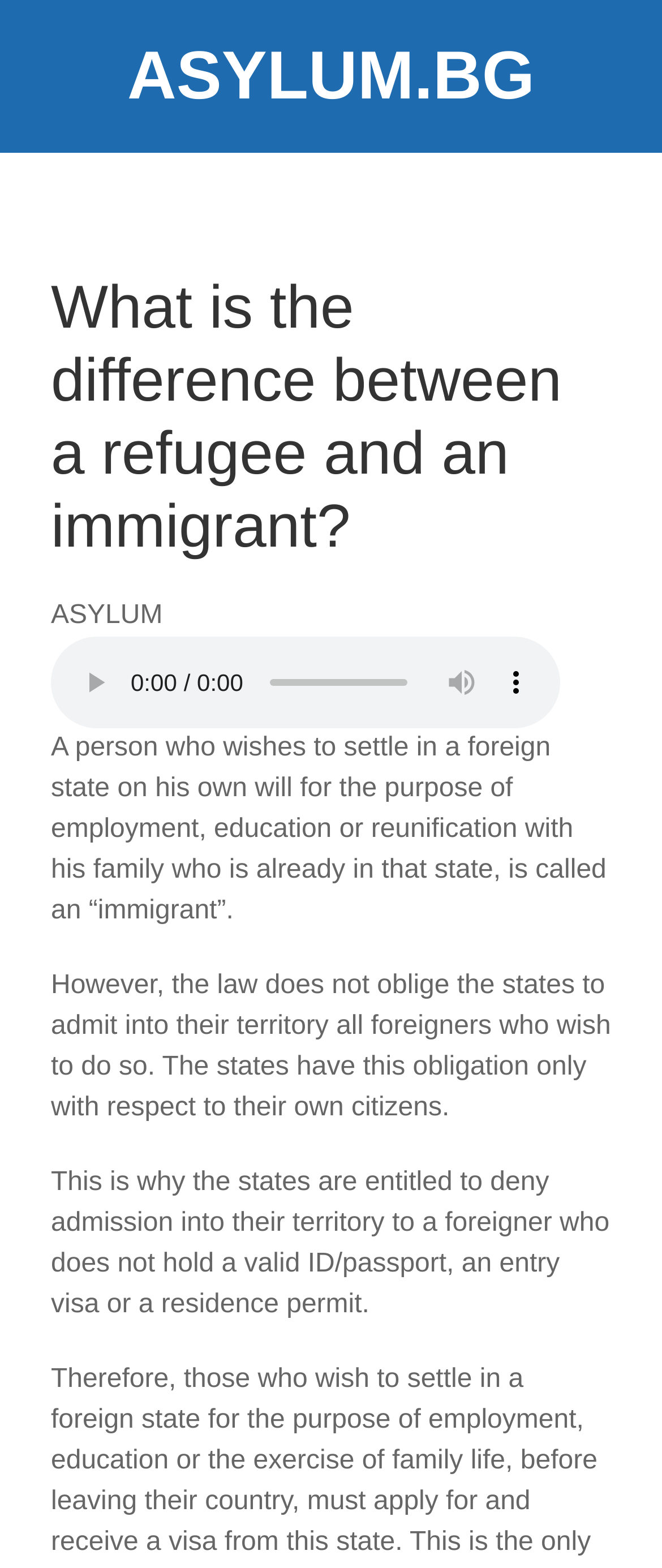Please analyze the image and provide a thorough answer to the question:
Is the audio file playable?

The audio file is not playable because the 'play' button is disabled, indicating that the audio file cannot be played in its current state.